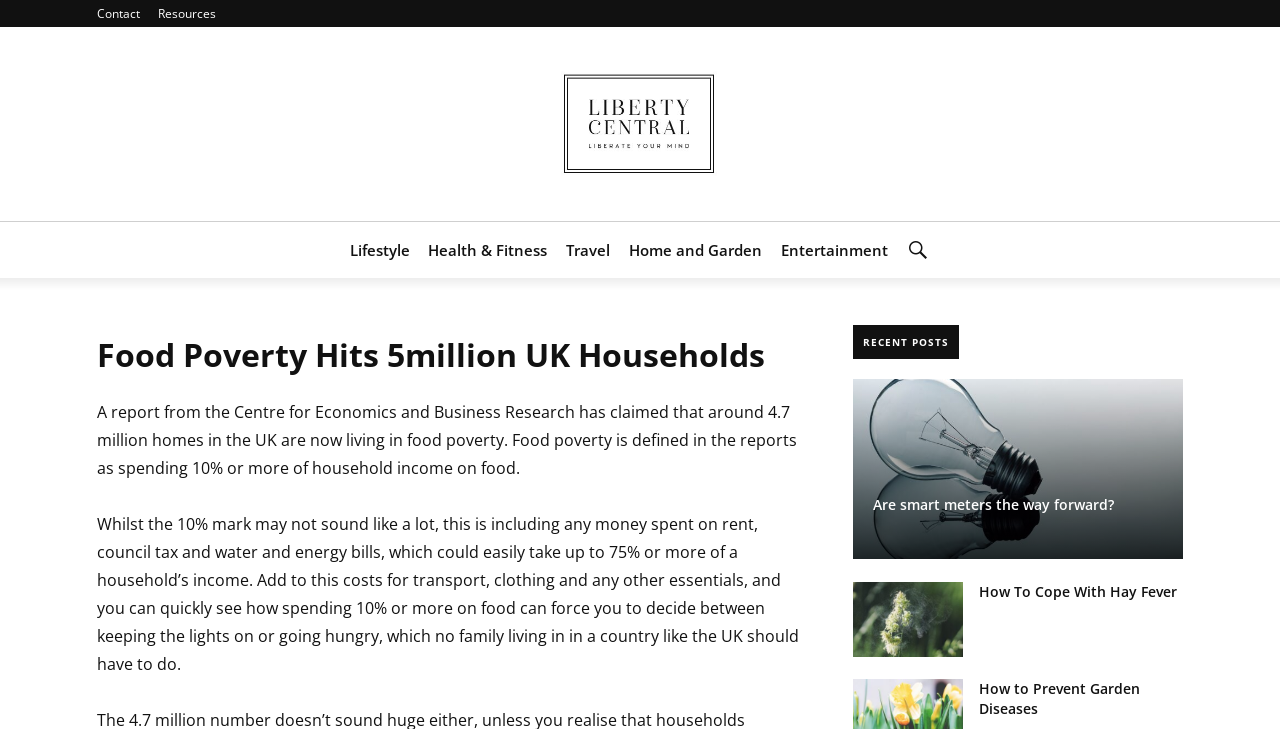Produce an elaborate caption capturing the essence of the webpage.

The webpage is about an article titled "Food Poverty Hits 5million UK Households" on Liberty Central. At the top, there is a secondary menu with links to "Contact" and "Resources". Next to it, there is a Liberty Central logo. Below the logo, there is a primary menu with links to various categories such as "Lifestyle", "Health & Fitness", "Travel", "Home and Garden", "Entertainment", and "Search".

The main content of the webpage is an article about food poverty in the UK. The article's title is prominently displayed, followed by a report from the Centre for Economics and Business Research, which claims that around 4.7 million homes in the UK are living in food poverty. The article explains that food poverty is defined as spending 10% or more of household income on food, and highlights the struggles that families face in deciding between basic necessities.

On the right side of the article, there is a section titled "RECENT POSTS" with three article summaries. Each summary has a heading and a link to the full article. The articles are about smart meters, coping with hay fever, and preventing garden diseases.